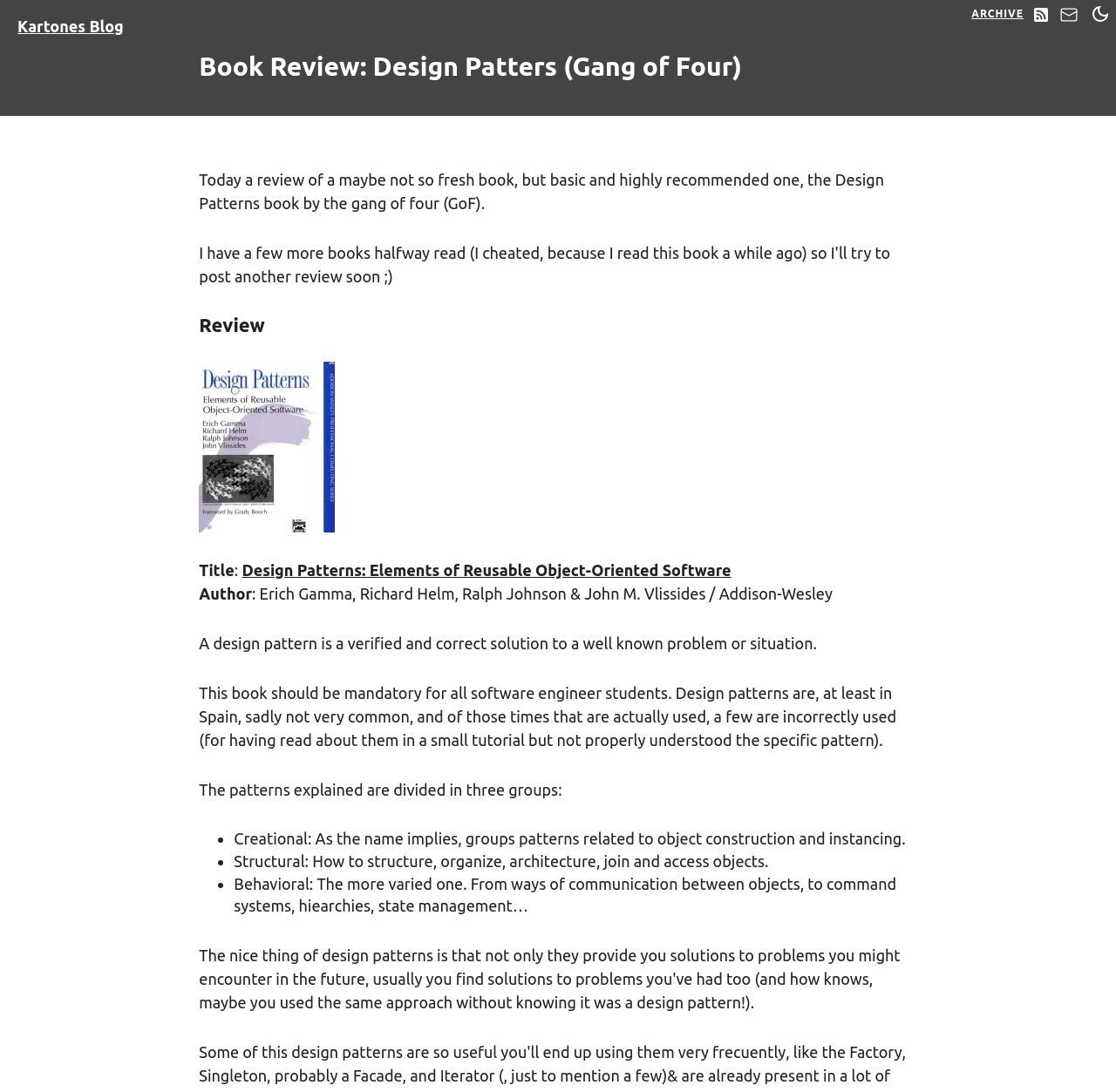Offer a detailed explanation of the webpage layout and contents.

The webpage is a blog post reviewing the book "Design Patterns" by the Gang of Four. At the top, there is a navigation bar with links to "Kartones Blog", "ARCHIVE", "RSS Feed", and "Contact", accompanied by small images. On the right side of the navigation bar, there is a button to switch between dark and light mode.

Below the navigation bar, the main content of the blog post begins with a heading "Book Review: Design Patters (Gang of Four)". The review starts with a brief introduction, followed by a section titled "Review". This section contains an image, likely the book cover, and details about the book, including its title, authors, and a brief description.

The review continues with a discussion about design patterns, explaining what they are and their importance in software engineering. The text is divided into paragraphs, with some sentences highlighted as important points. The author also mentions that the book should be mandatory reading for software engineer students.

The webpage also lists the three groups of design patterns explained in the book: Creational, Structural, and Behavioral, each with a brief description. The text is well-structured, with clear headings and concise paragraphs, making it easy to follow and understand.